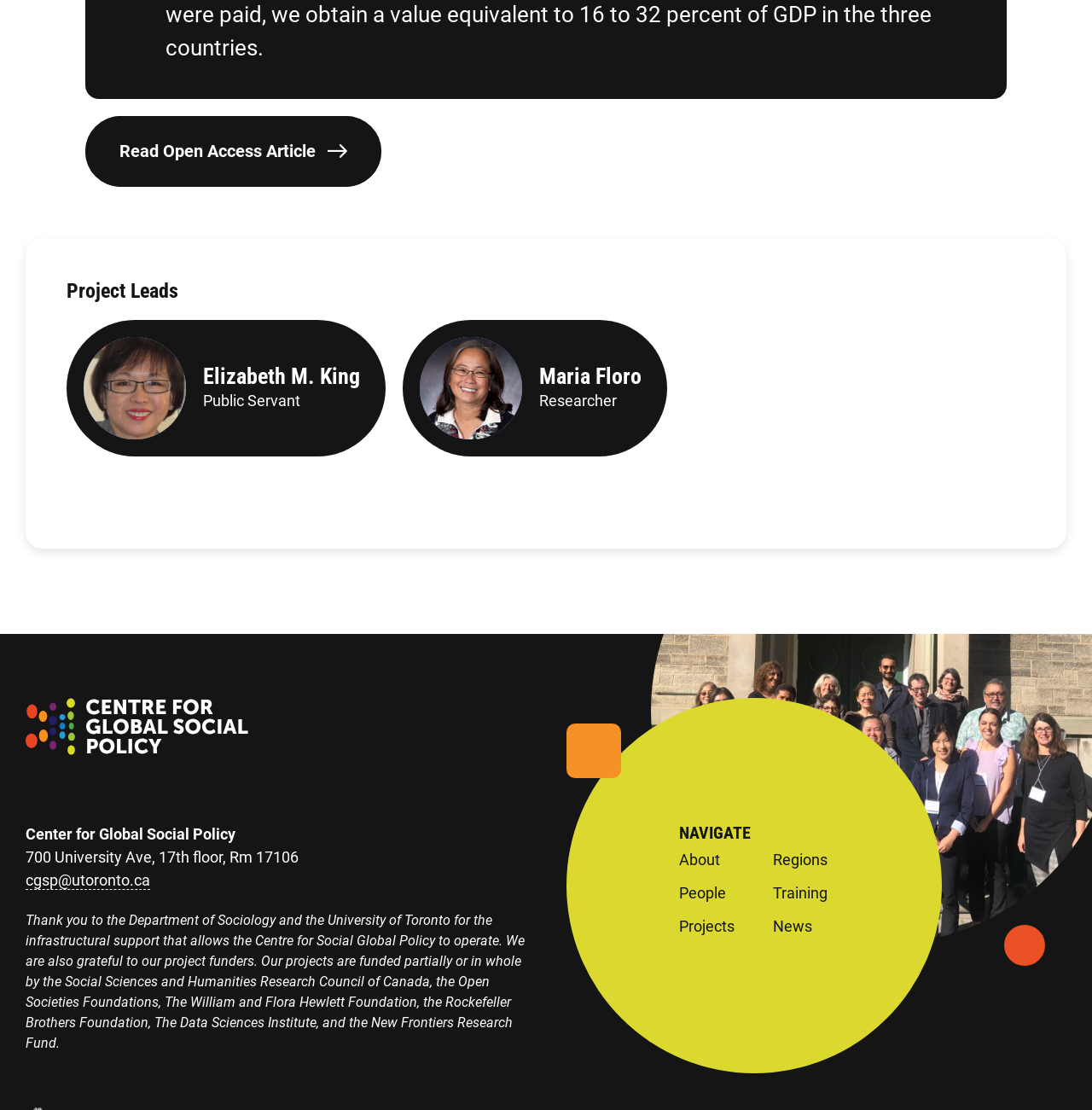What is the last navigation link on the webpage?
Examine the image and provide an in-depth answer to the question.

The last navigation link on the webpage is 'News', which is located in the 'NAVIGATE' section, along with other links such as 'About', 'People', 'Projects', 'Regions', and 'Training'.